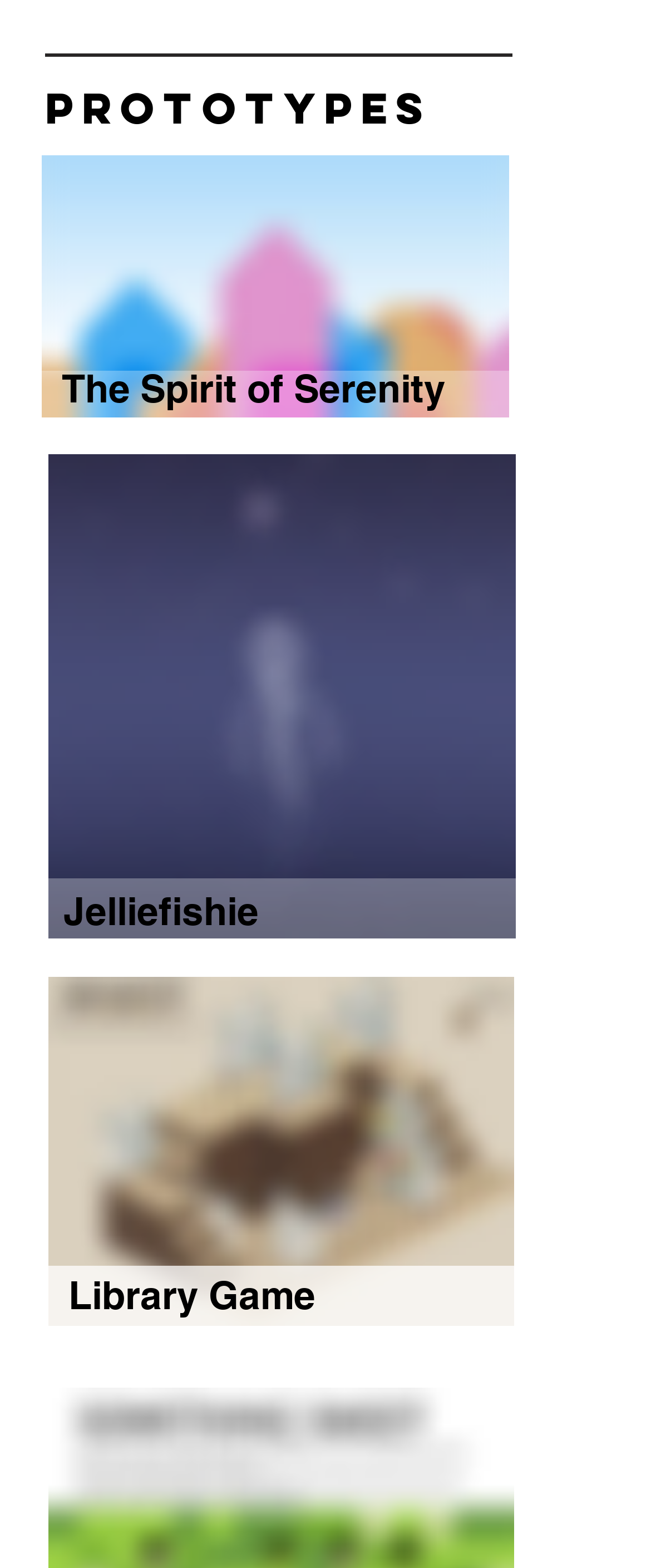What is the theme of the third prototype?
Refer to the screenshot and answer in one word or phrase.

Library Game